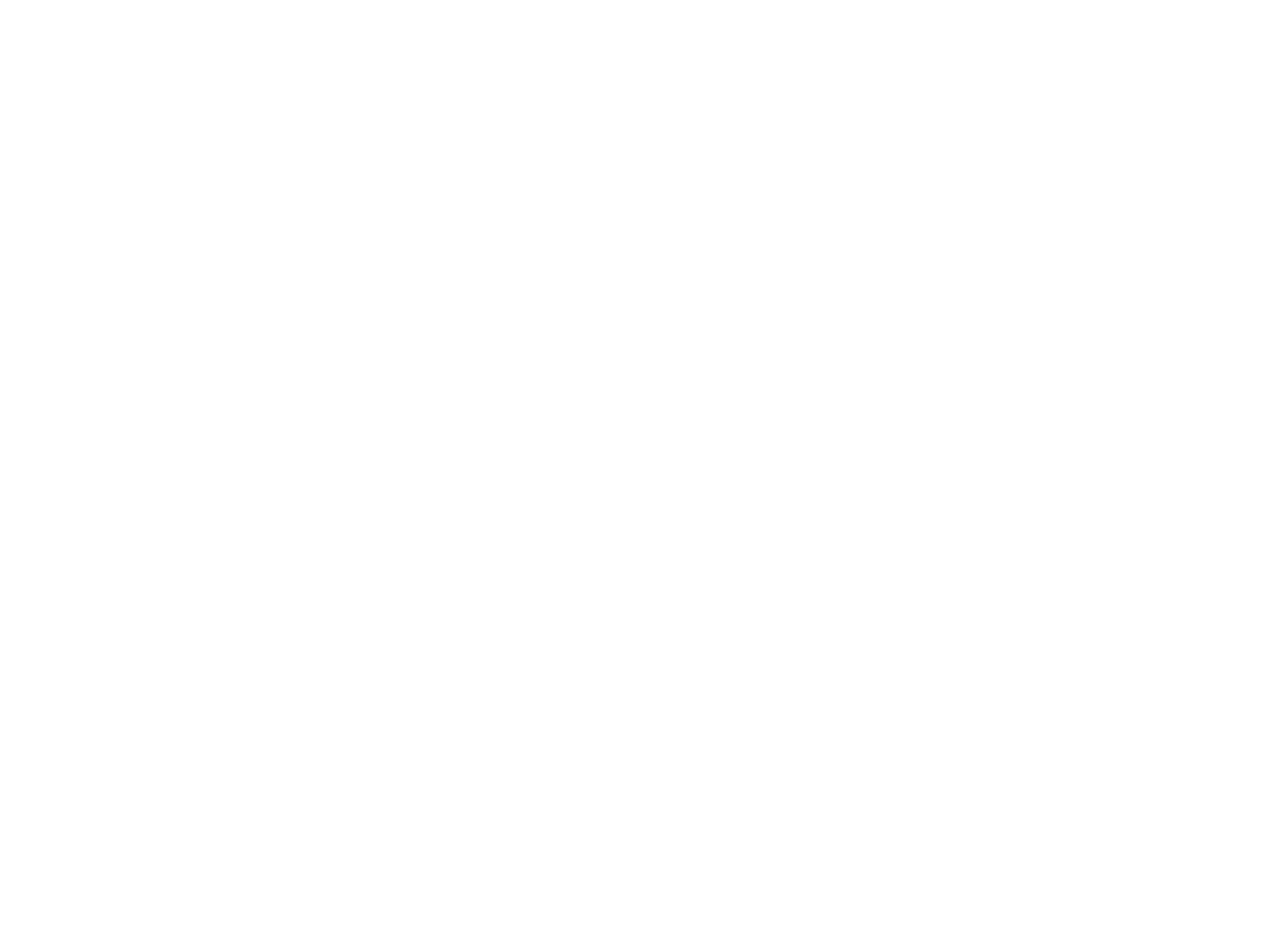Please answer the following question using a single word or phrase: 
What is the year of copyright for Fabric Magazine?

2024